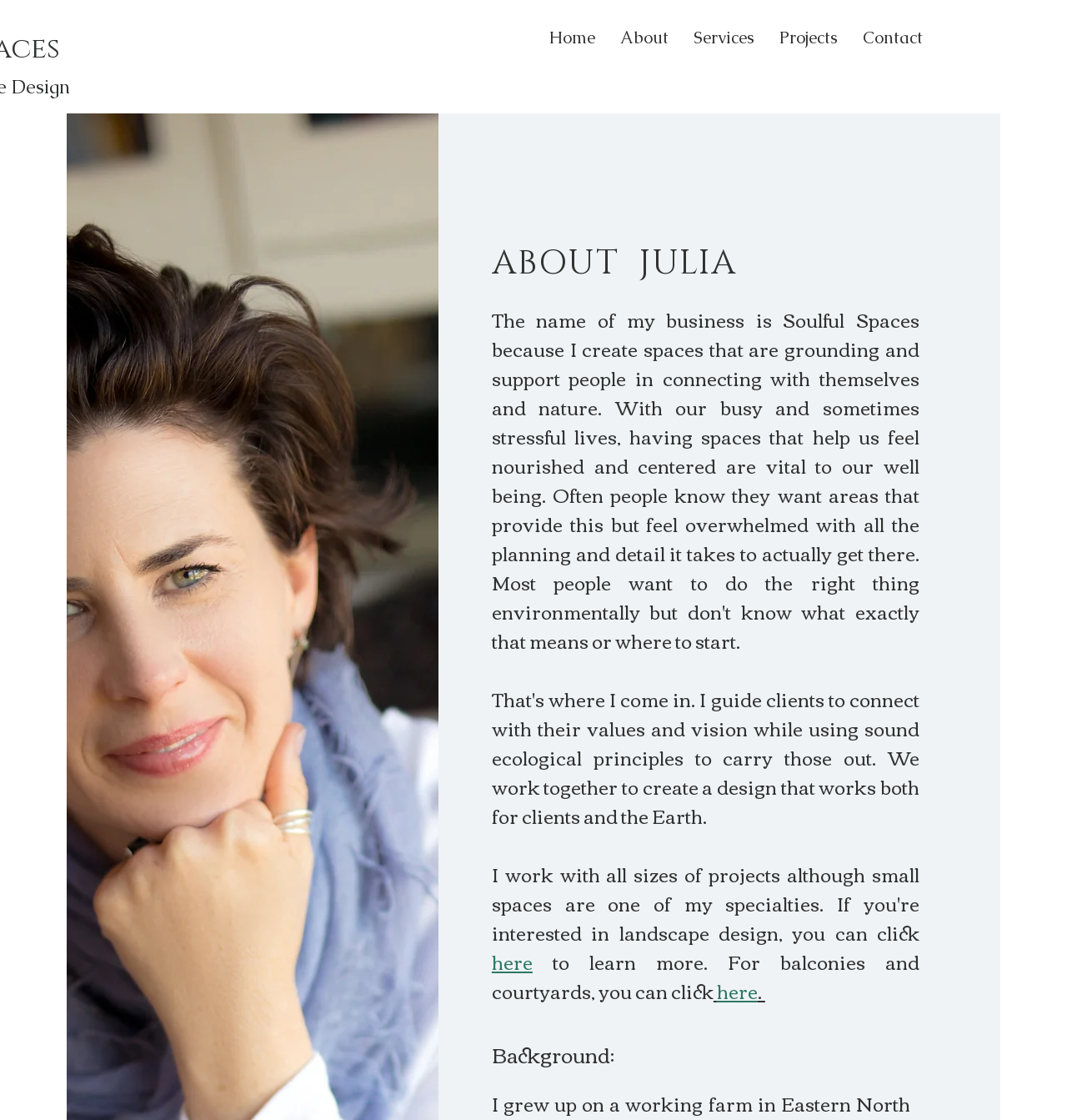Give a detailed account of the webpage, highlighting key information.

The webpage is about Julia Parker, an artist and landscape designer who creates beautiful and soulful spaces. At the top of the page, there is a navigation menu with five links: "Home", "About", "Services", "Projects", and "Contact". These links are positioned horizontally, with "Home" on the left and "Contact" on the right.

Below the navigation menu, there is a heading that reads "ABOUT JULIA". This heading is centered on the page and is followed by a paragraph of text that describes Julia's work. The text mentions that visitors can click on a link to learn more about her work on balconies and courtyards. There are two links in this paragraph, "here" and "here.", which are positioned next to each other.

Further down the page, there is another heading that reads "Background:". This heading is also centered on the page and appears to be the start of a section that provides more information about Julia's background.